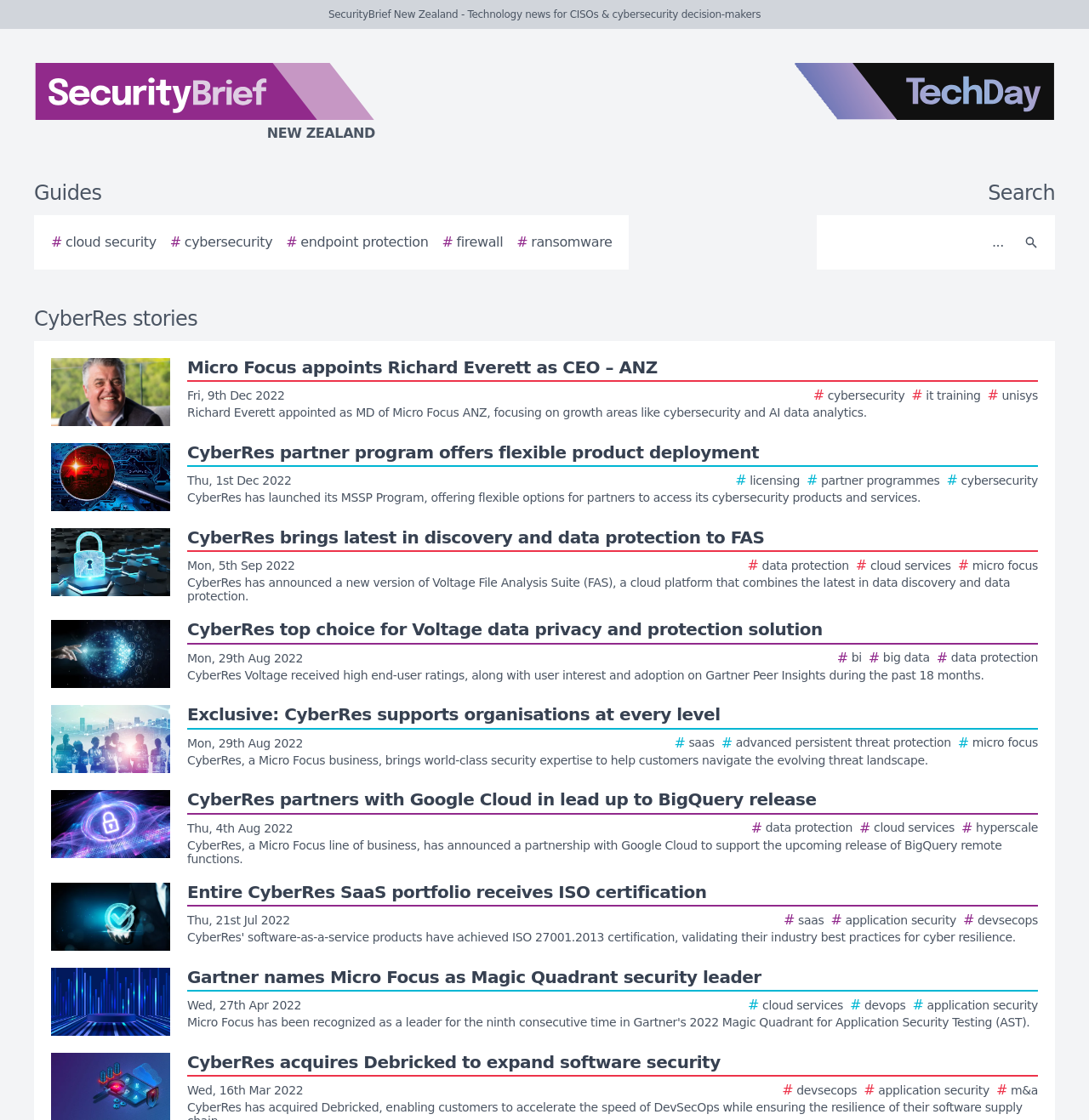Identify the bounding box coordinates for the UI element described as follows: aria-label="Search". Use the format (top-left x, top-left y, bottom-right x, bottom-right y) and ensure all values are floating point numbers between 0 and 1.

[0.931, 0.198, 0.962, 0.235]